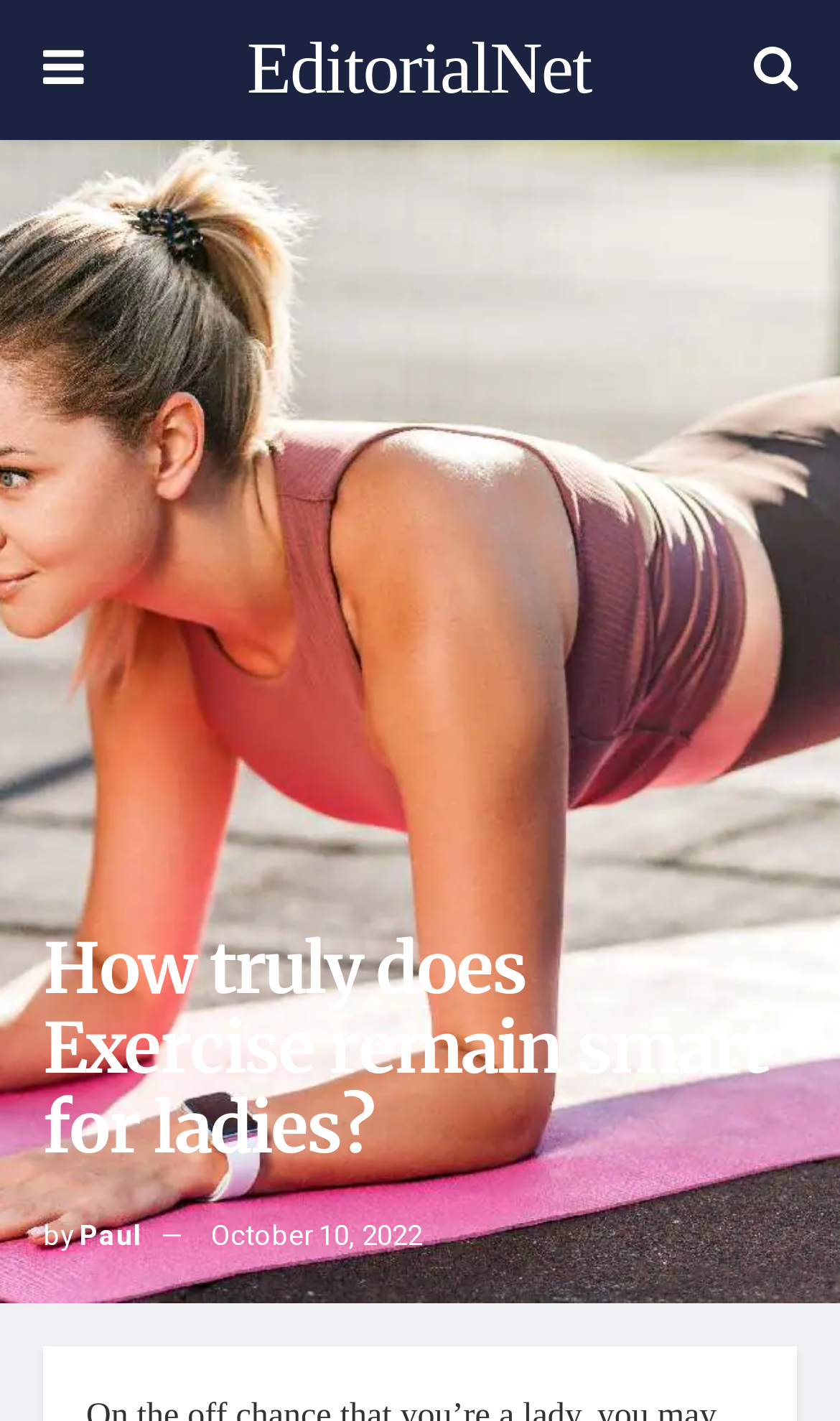Provide an in-depth caption for the webpage.

The webpage appears to be an article or blog post focused on exercise for women. At the top left of the page, there is a heading that reads "How truly does Exercise remain smart for ladies?" which seems to be the title of the article. 

Below the title, there are three links aligned horizontally. The first link is an icon represented by '\uf0c9', the second link is a text link labeled "EditorialNet", and the third link is another icon represented by '\uf002'. 

Further down the page, there is a byline that reads "by Paul" followed by the date "October 10, 2022". This suggests that the article was written by Paul and published on that specific date.